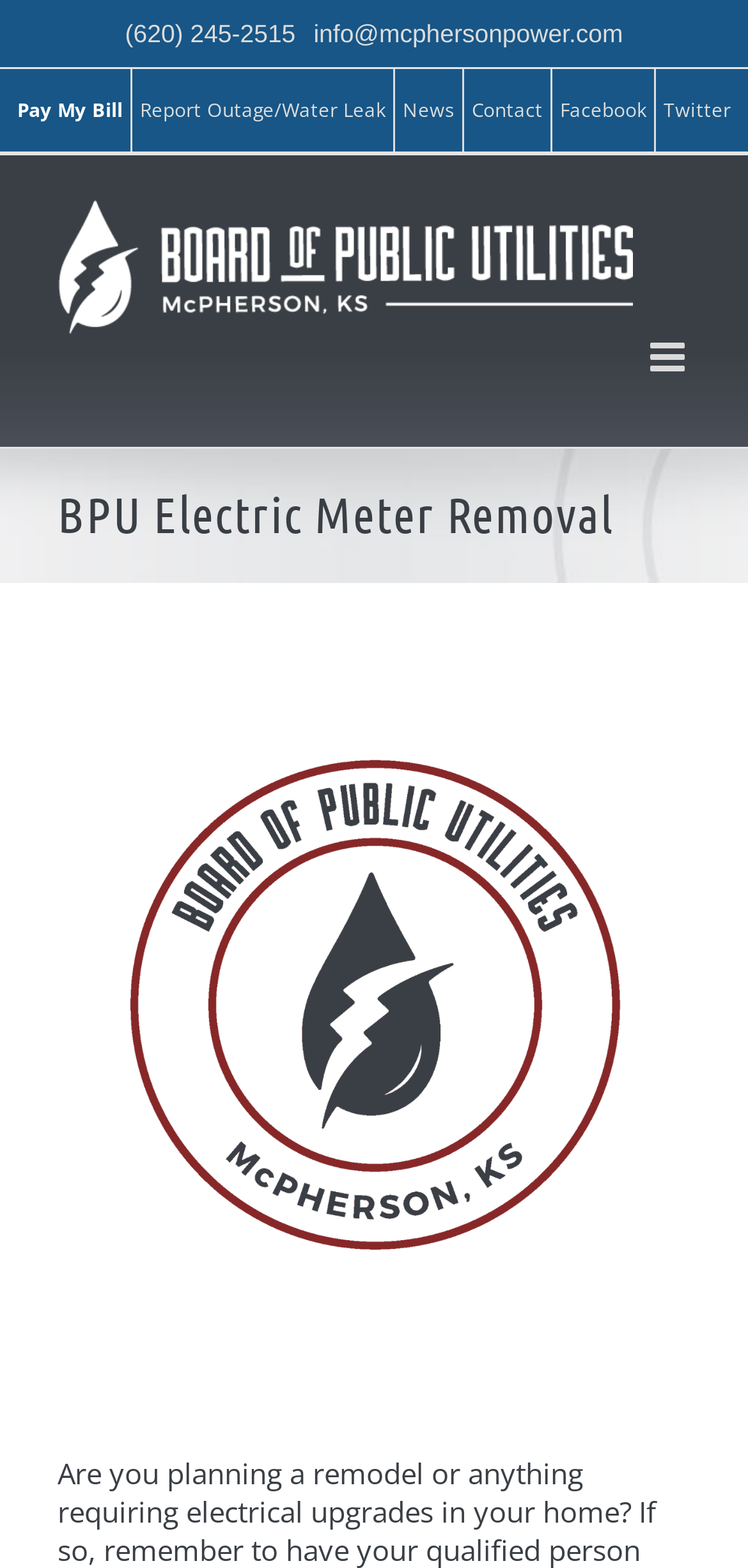What is the function of the button at the top right?
Look at the image and answer with only one word or phrase.

Toggle mobile menu